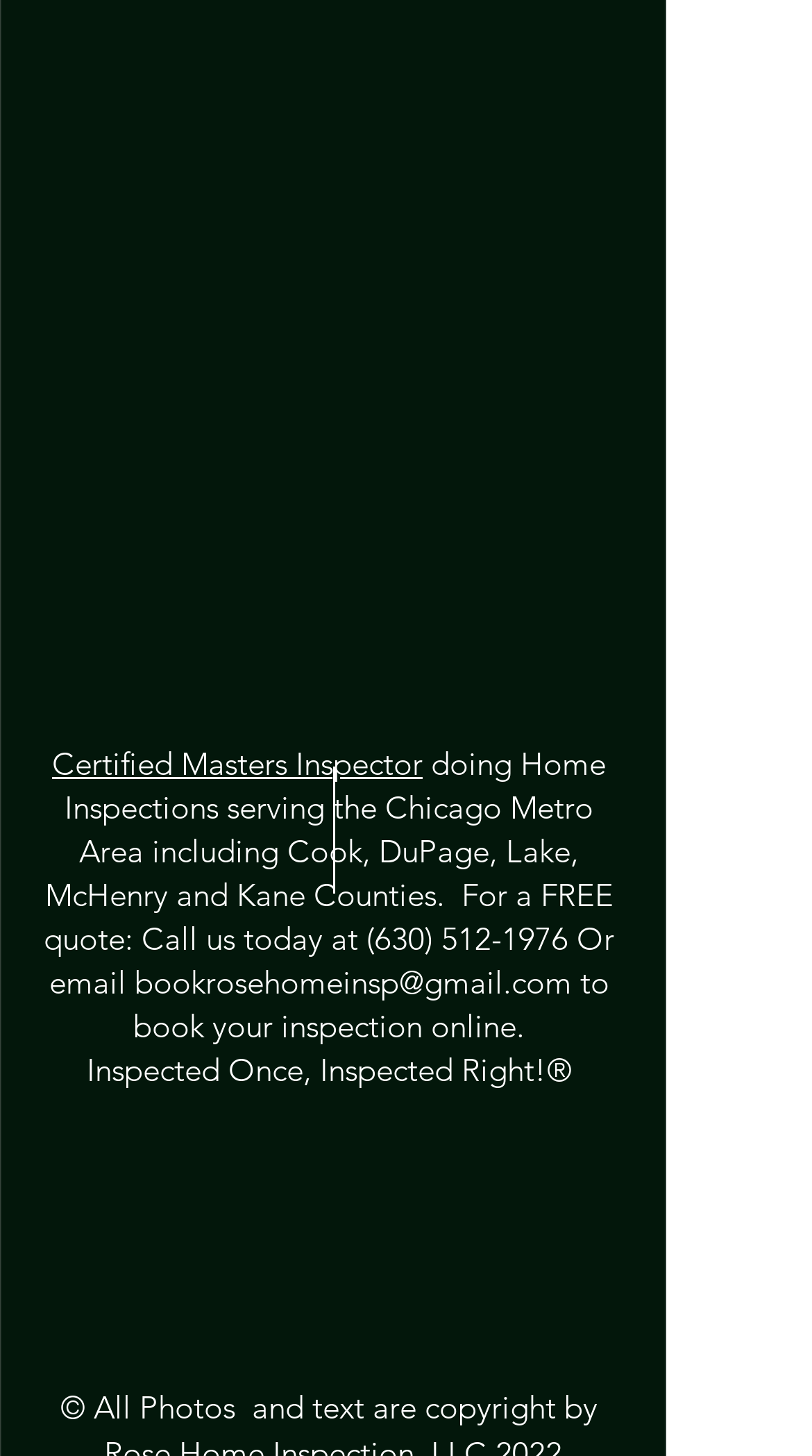What areas does the company serve?
Provide a detailed and well-explained answer to the question.

The company serves the Chicago Metro Area, specifically including Cook, DuPage, Lake, McHenry, and Kane Counties, which is mentioned in the StaticText element with ID 125.